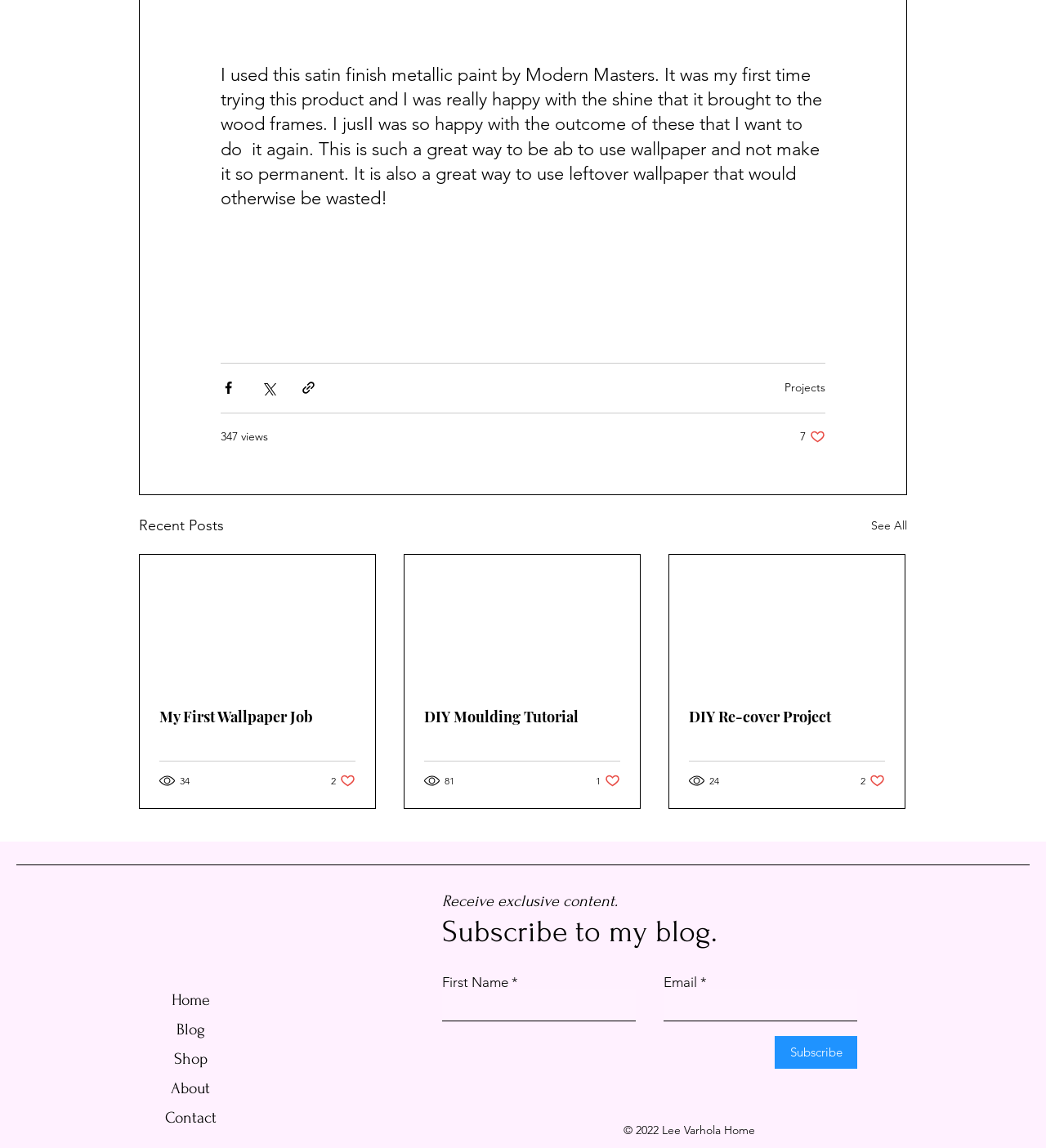Determine the bounding box coordinates for the clickable element to execute this instruction: "Read the DIY Moulding Tutorial". Provide the coordinates as four float numbers between 0 and 1, i.e., [left, top, right, bottom].

[0.405, 0.615, 0.593, 0.632]